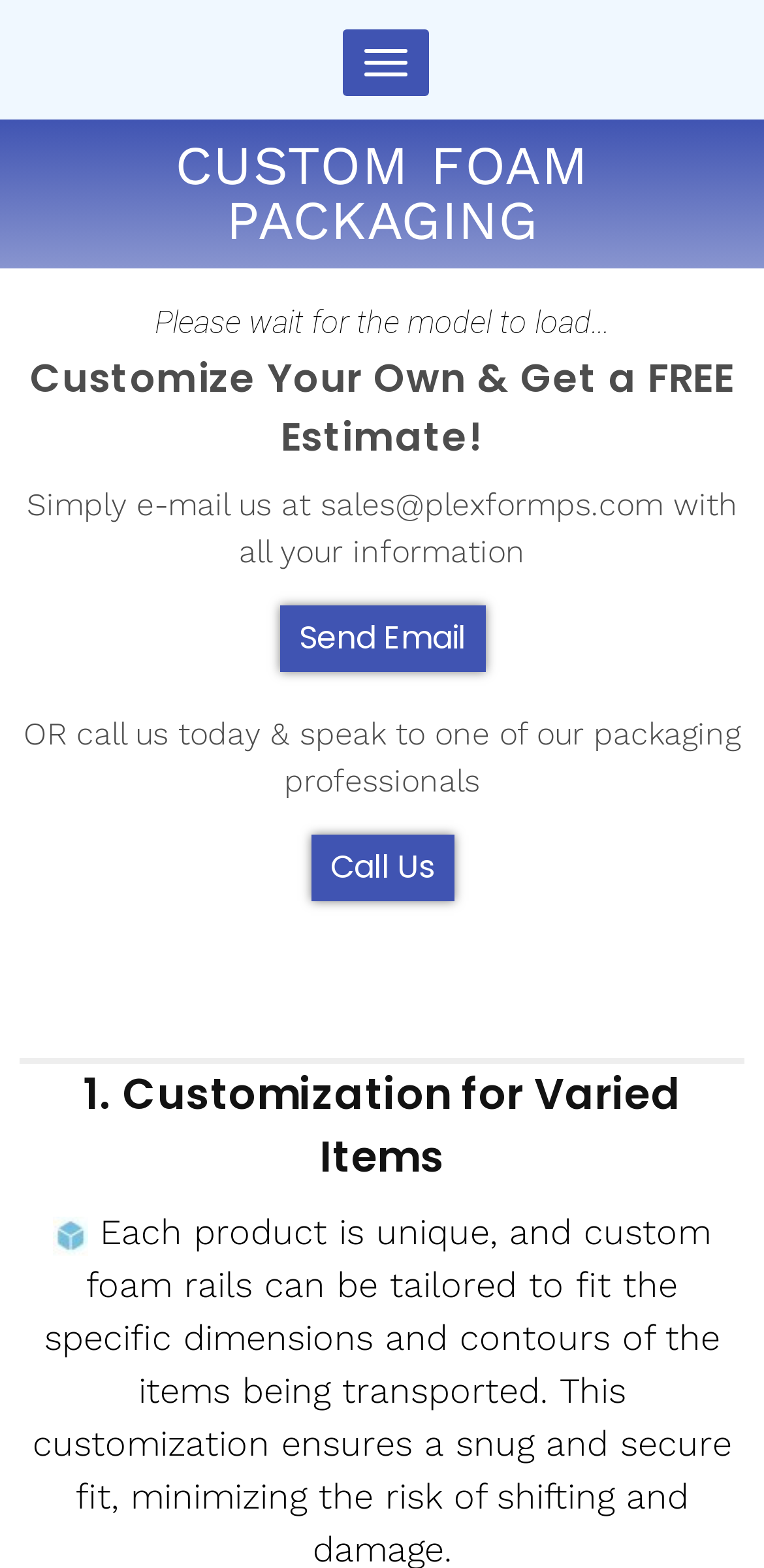Please determine the headline of the webpage and provide its content.

CUSTOM FOAM PACKAGING